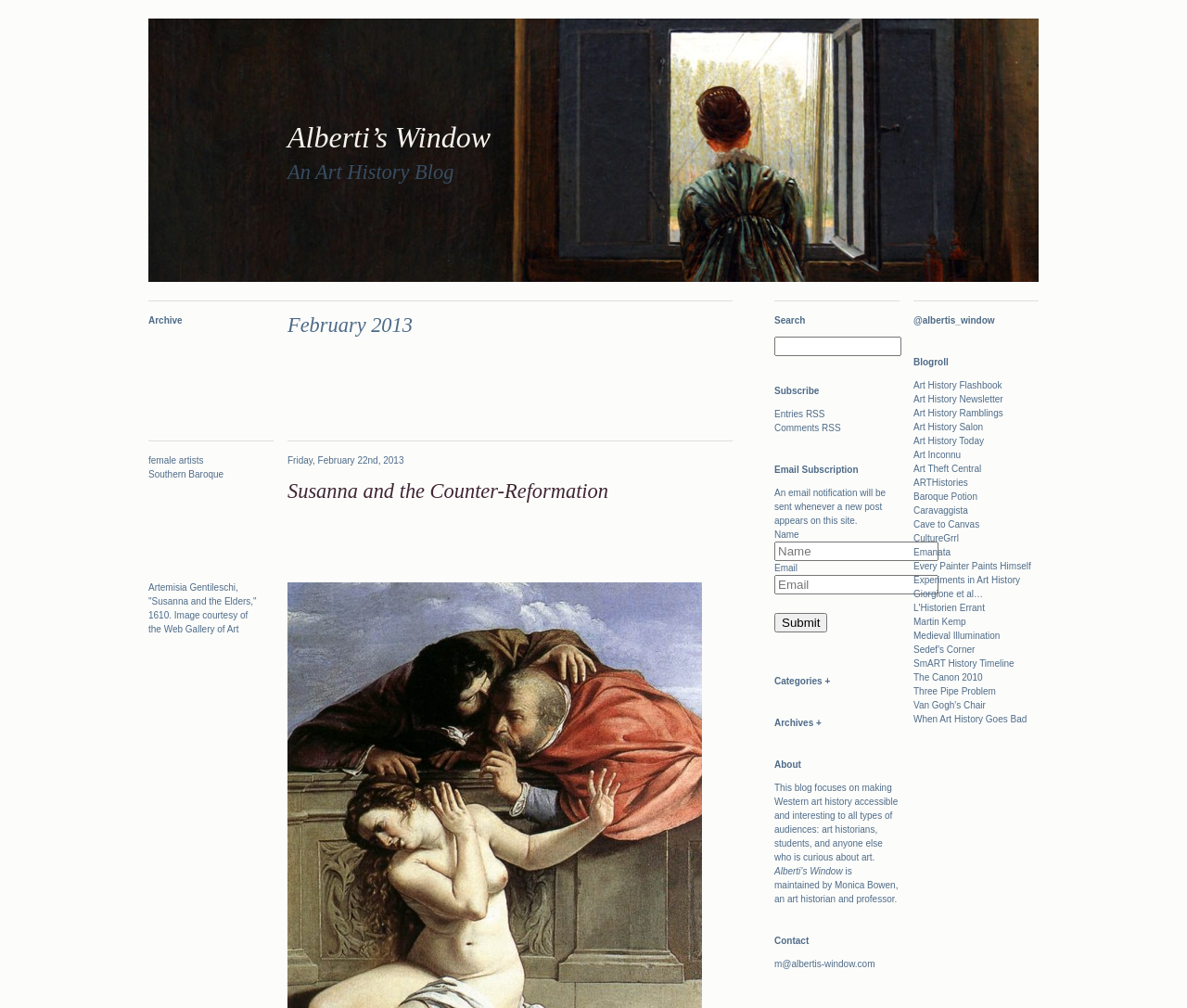What is the topic of the blog post on February 22nd, 2013?
Examine the image closely and answer the question with as much detail as possible.

The topic of the blog post on February 22nd, 2013 can be found by looking at the heading element that says 'Susanna and the Counter-Reformation' which is located below the date 'Friday, February 22nd, 2013'.